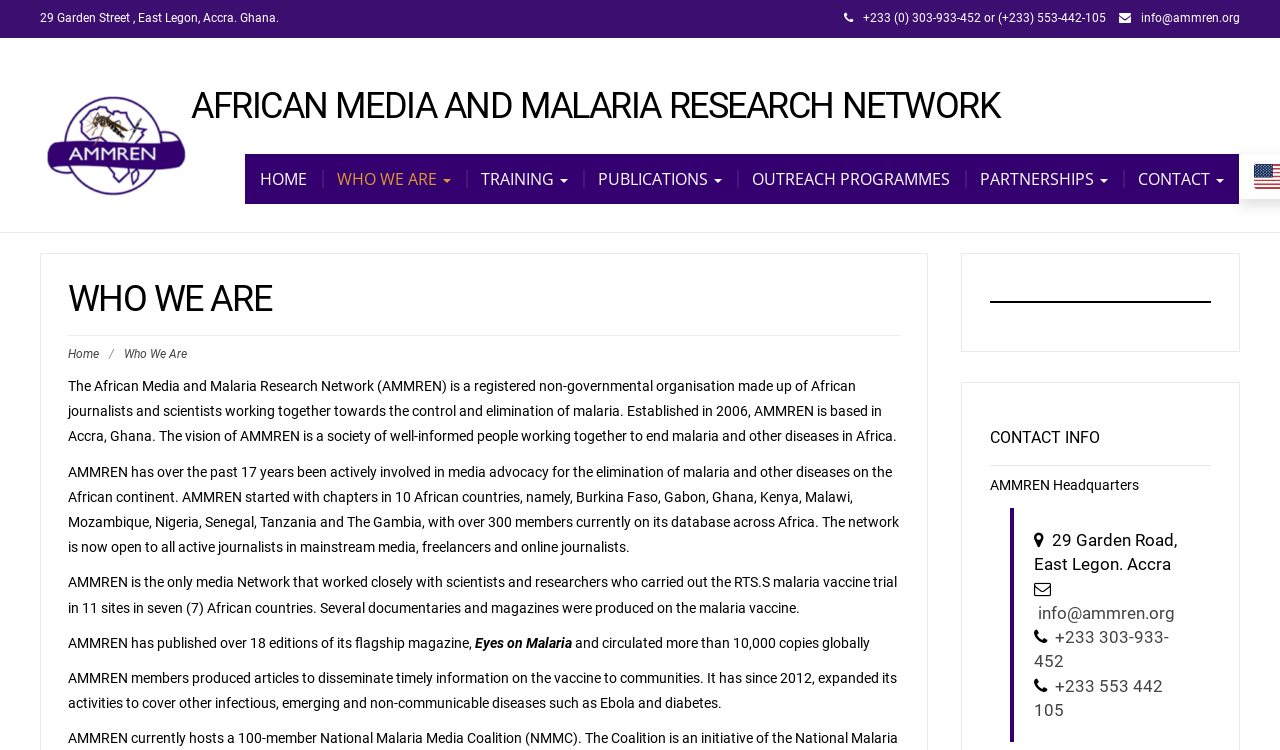Pinpoint the bounding box coordinates of the element that must be clicked to accomplish the following instruction: "Click the CONTACT link". The coordinates should be in the format of four float numbers between 0 and 1, i.e., [left, top, right, bottom].

[0.877, 0.206, 0.968, 0.272]